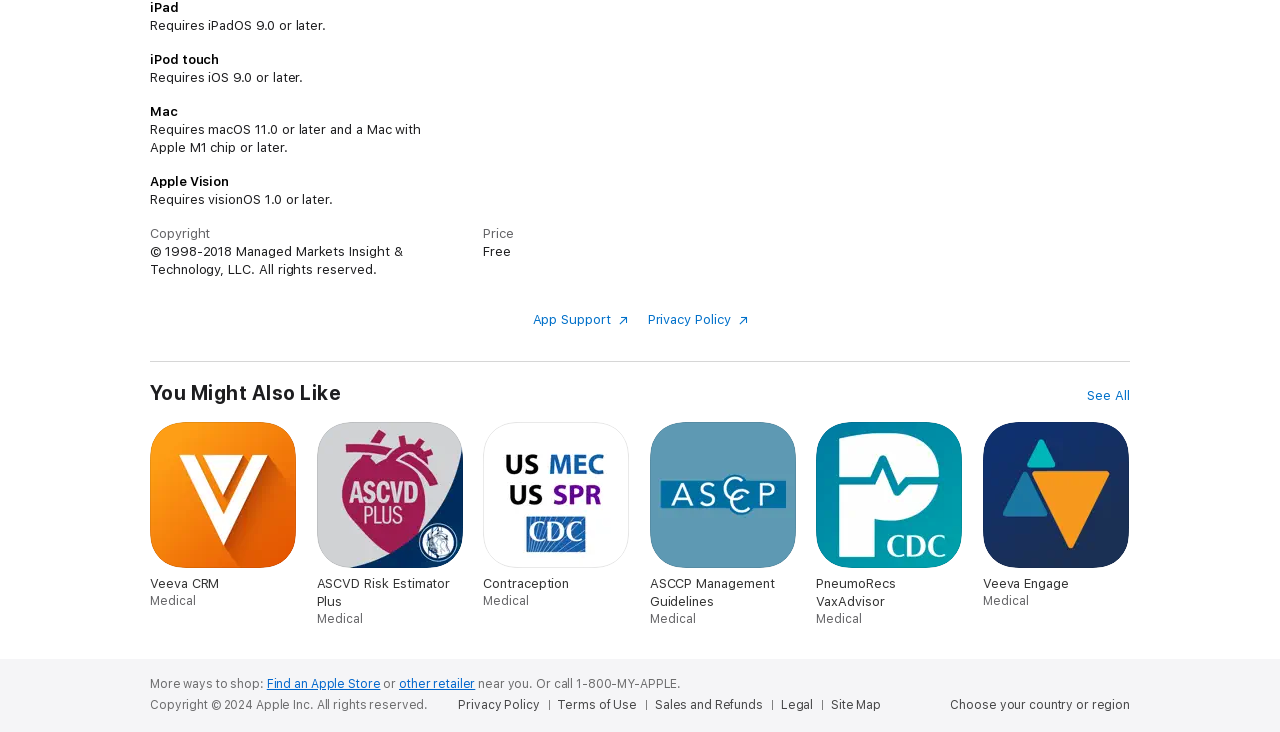Answer the question using only a single word or phrase: 
What is the purpose of the 'App Support' link?

To get app support